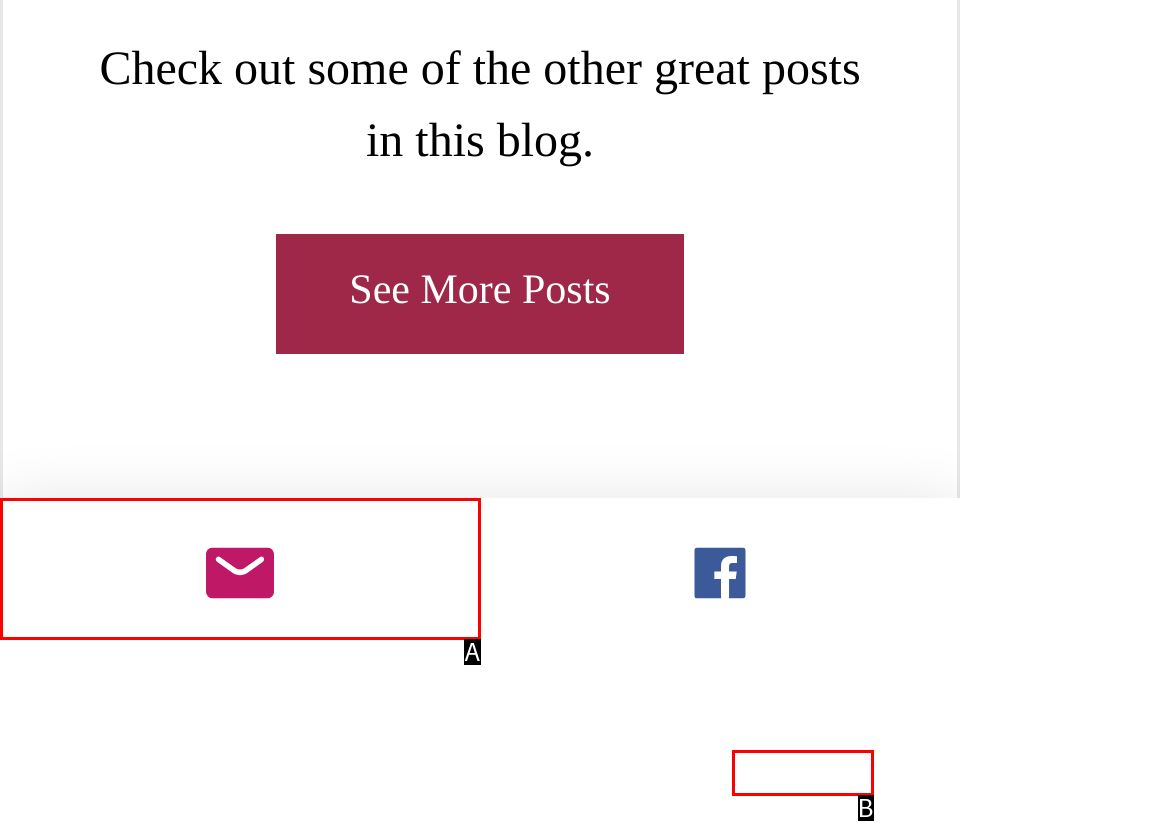Tell me the letter of the HTML element that best matches the description: Email from the provided options.

A